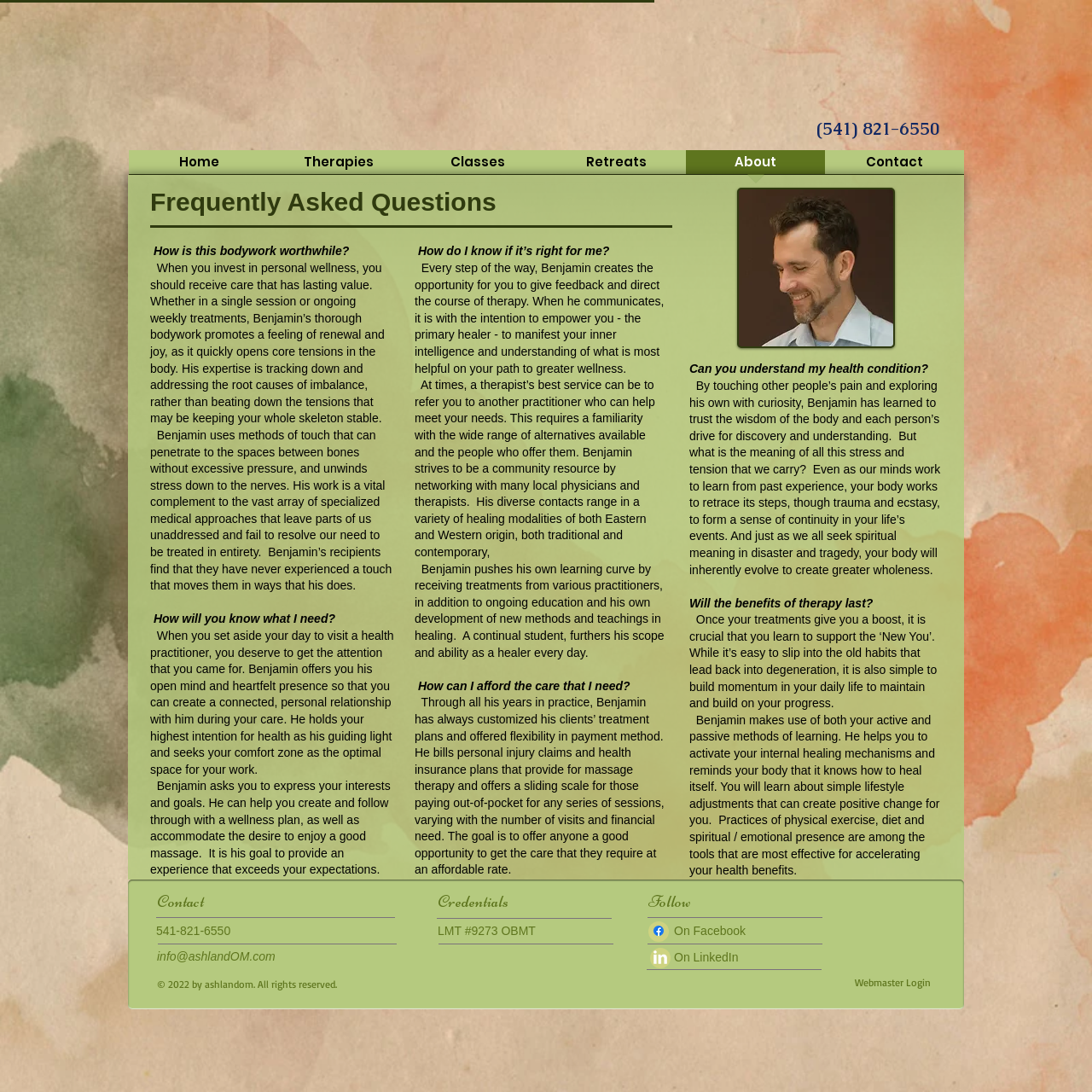Please mark the clickable region by giving the bounding box coordinates needed to complete this instruction: "Click on the 'Home' link".

[0.118, 0.138, 0.246, 0.17]